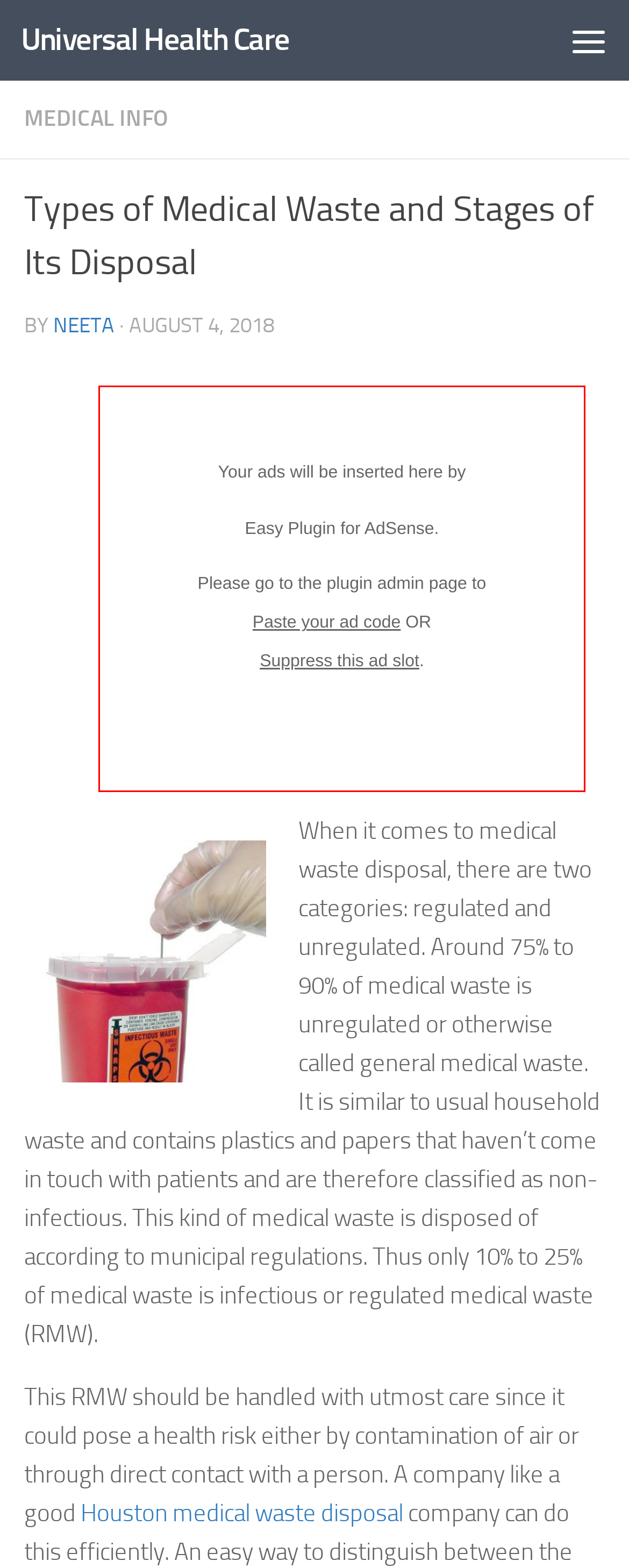What percentage of medical waste is unregulated?
Ensure your answer is thorough and detailed.

According to the webpage, when it comes to medical waste disposal, there are two categories: regulated and unregulated. The webpage states that around 75% to 90% of medical waste is unregulated or otherwise called general medical waste.